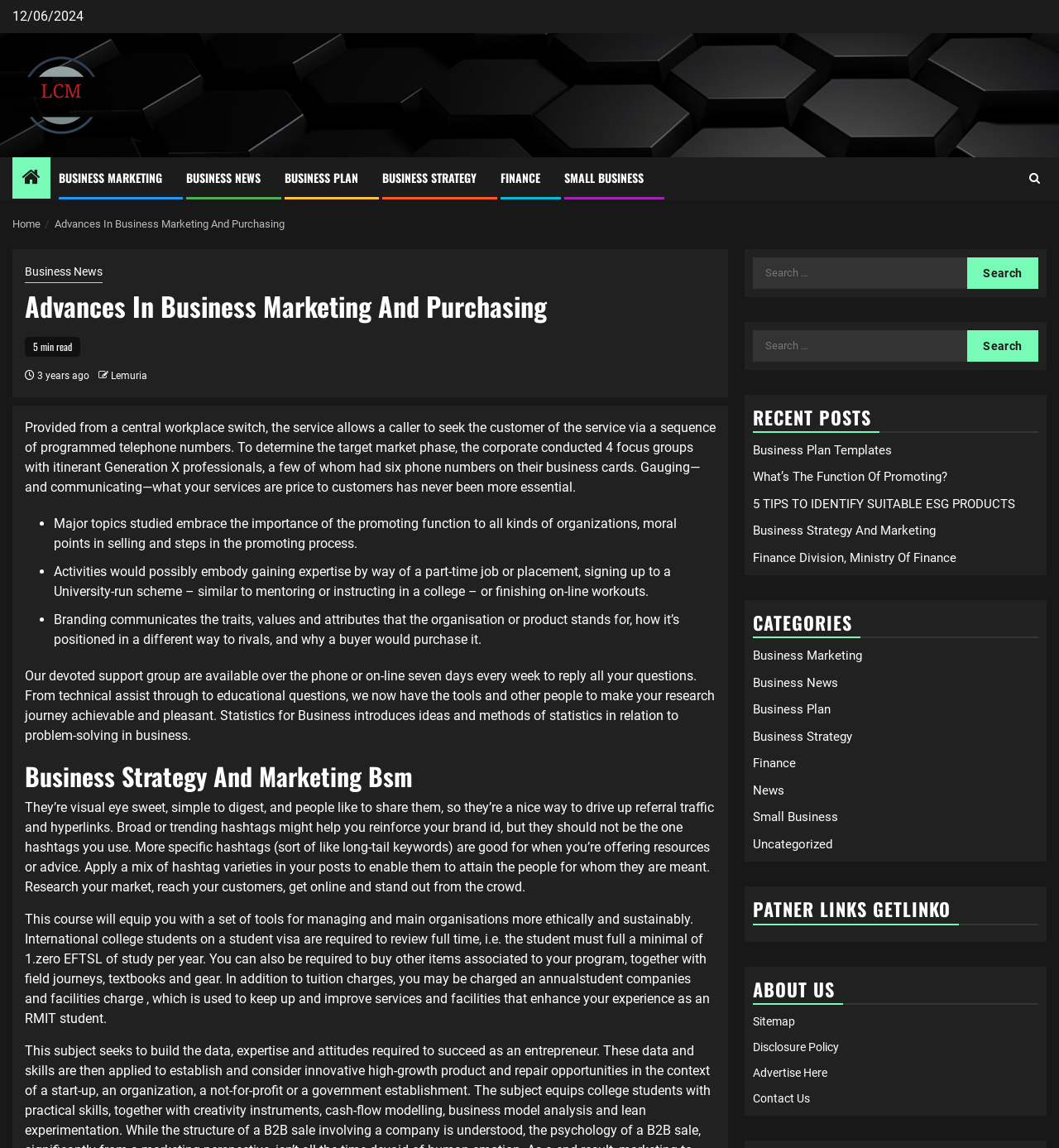Could you find the bounding box coordinates of the clickable area to complete this instruction: "Search for something"?

[0.711, 0.224, 0.98, 0.251]